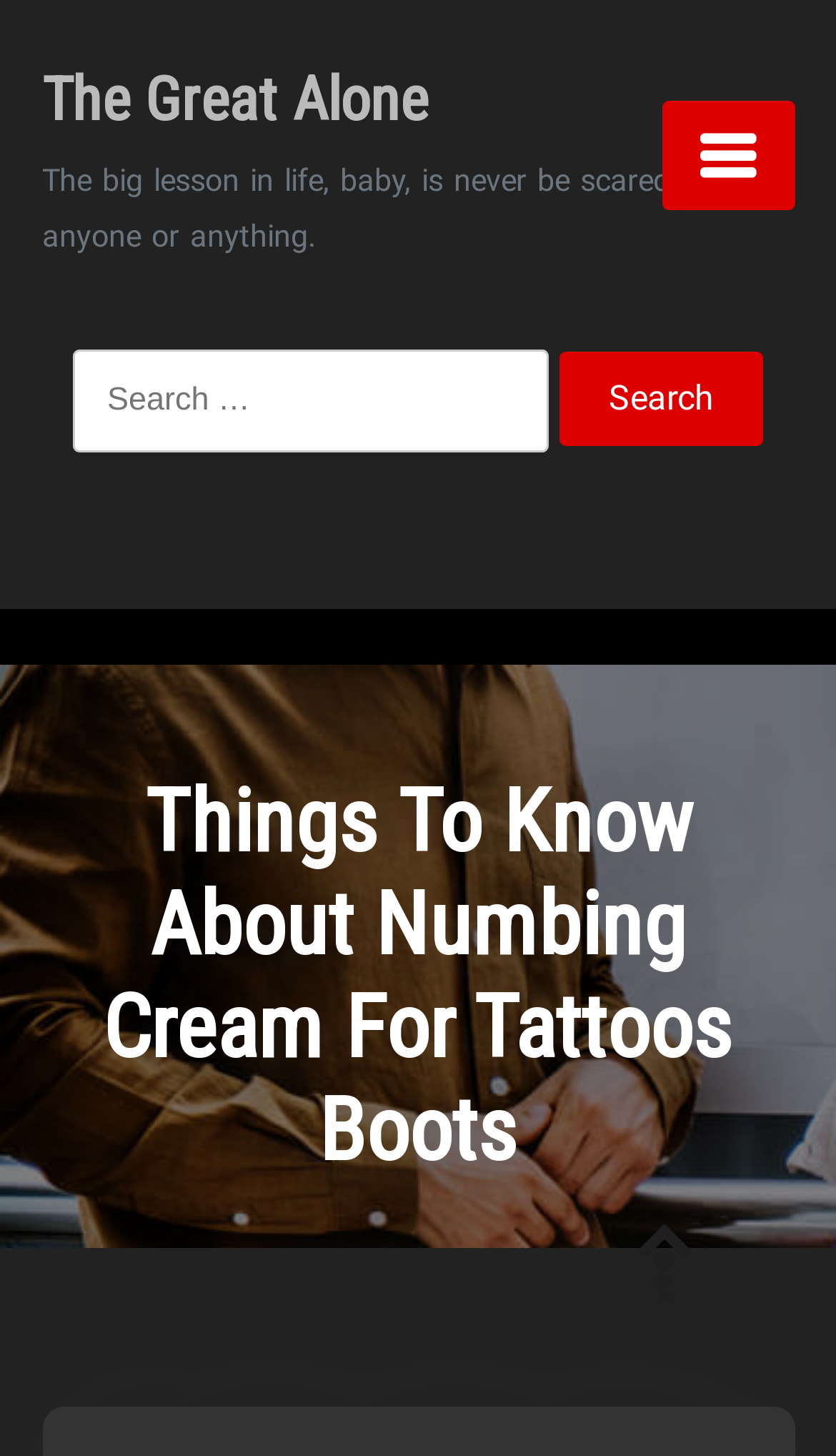Your task is to find and give the main heading text of the webpage.

Things To Know About Numbing Cream For Tattoos Boots